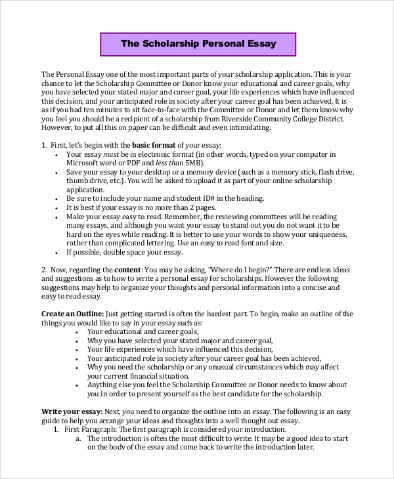What is suggested to organize thoughts efficiently?
Refer to the image and offer an in-depth and detailed answer to the question.

The guide outlines the content structure, prompting readers to contemplate significant questions regarding their motivations and experiences that have shaped their educational and career goals, and suggests creating an outline to organize thoughts efficiently.